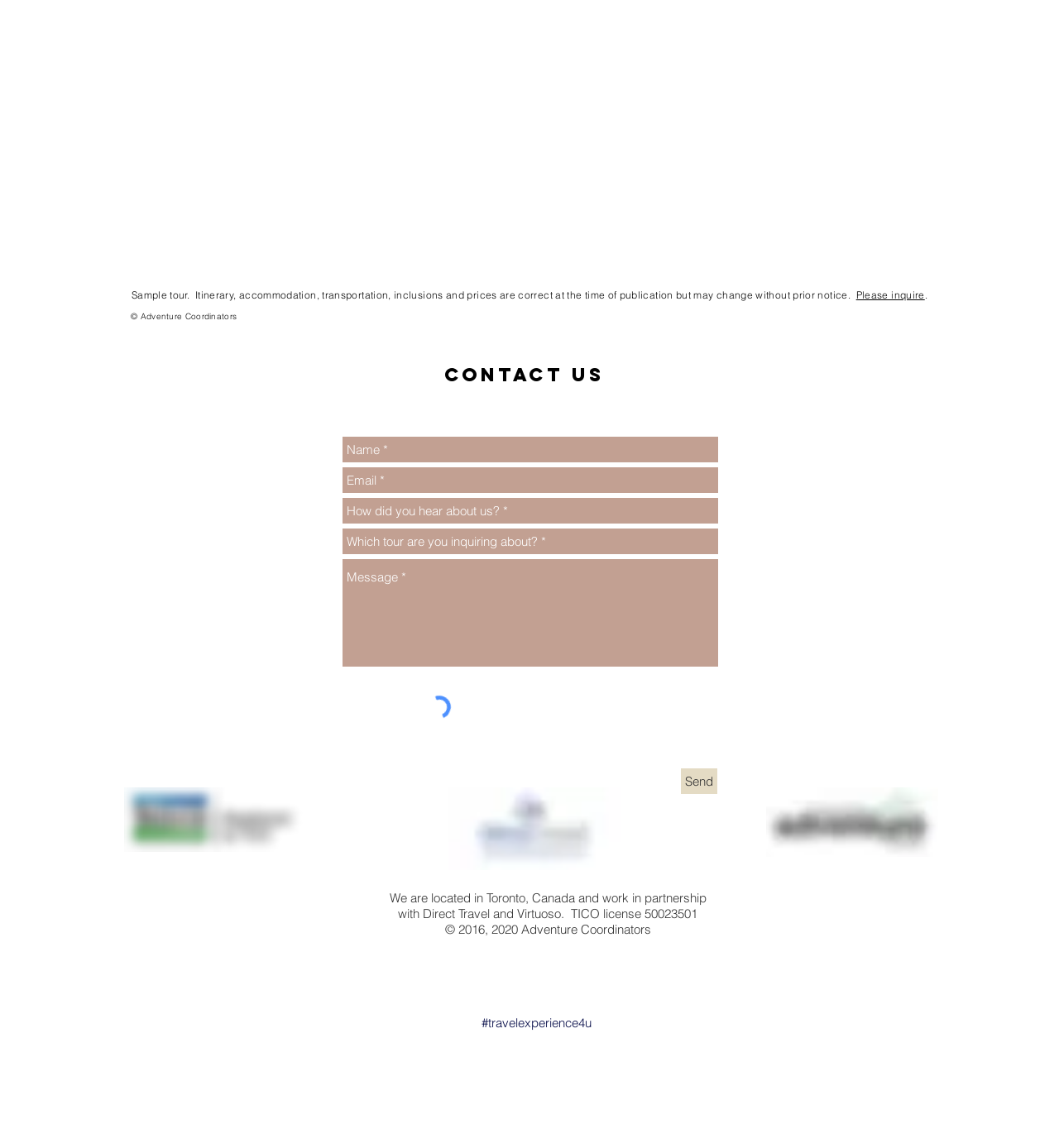Locate the bounding box of the UI element with the following description: "Send".

[0.643, 0.669, 0.677, 0.692]